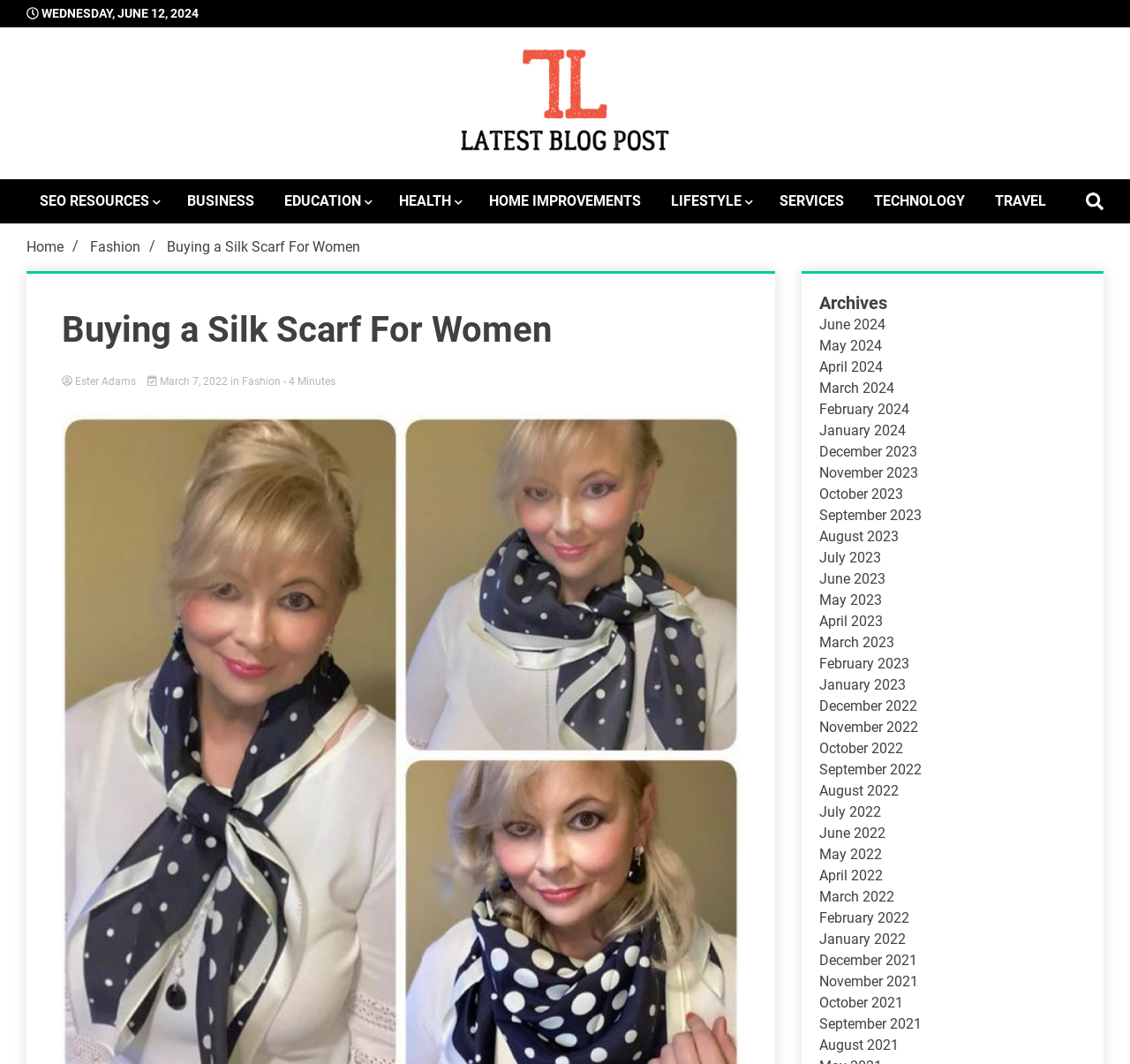Explain in detail what you observe on this webpage.

This webpage appears to be a blog post about buying a silk scarf for women. At the top of the page, there is a date "WEDNESDAY, JUNE 12, 2024" and a link to "latestblogpost" with an accompanying image. Below this, there is a menu bar with links to various categories such as "SEO RESOURCES", "BUSINESS", "EDUCATION", and more.

The main content of the page is a blog post titled "Buying a Silk Scarf For Women" with a heading and a subheading that includes the author's name "Ester Adams" and the date "March 7, 2022". The post also has an estimated reading time of 4 minutes.

To the right of the main content, there is a sidebar with a heading "Archives" that lists links to previous months and years, from June 2024 to December 2021.

At the bottom of the page, there is a navigation bar with breadcrumbs that show the current page's location in the website's hierarchy, starting from "Home" and then "Fashion" and finally "Buying a Silk Scarf For Women". There is also a button at the bottom right corner of the page, but its purpose is unclear.

Overall, the webpage has a clean and organized layout, with clear headings and concise text. The use of links and menus makes it easy to navigate and find related content.